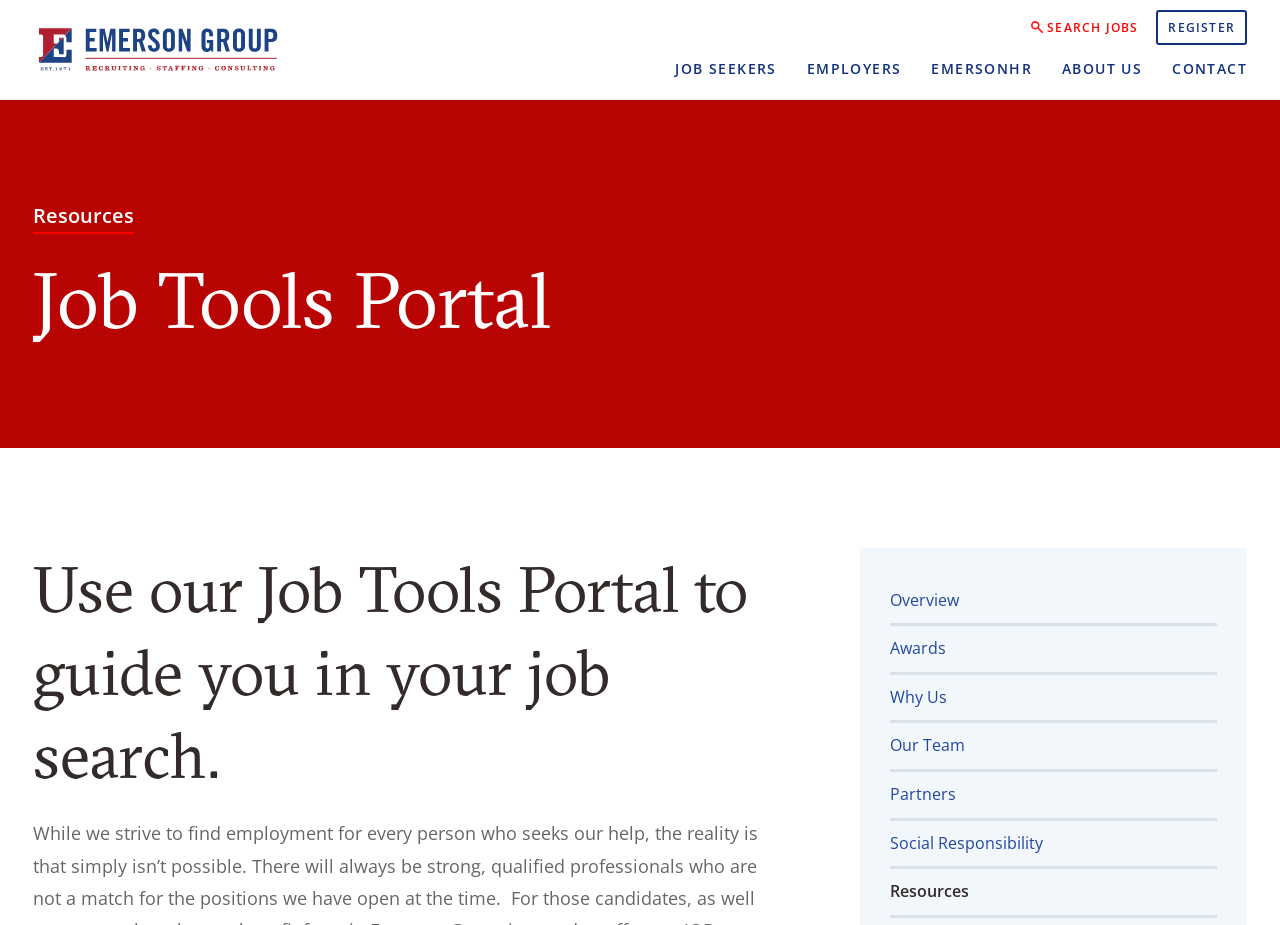Please give a short response to the question using one word or a phrase:
How many links are there under the 'Resources' heading?

7